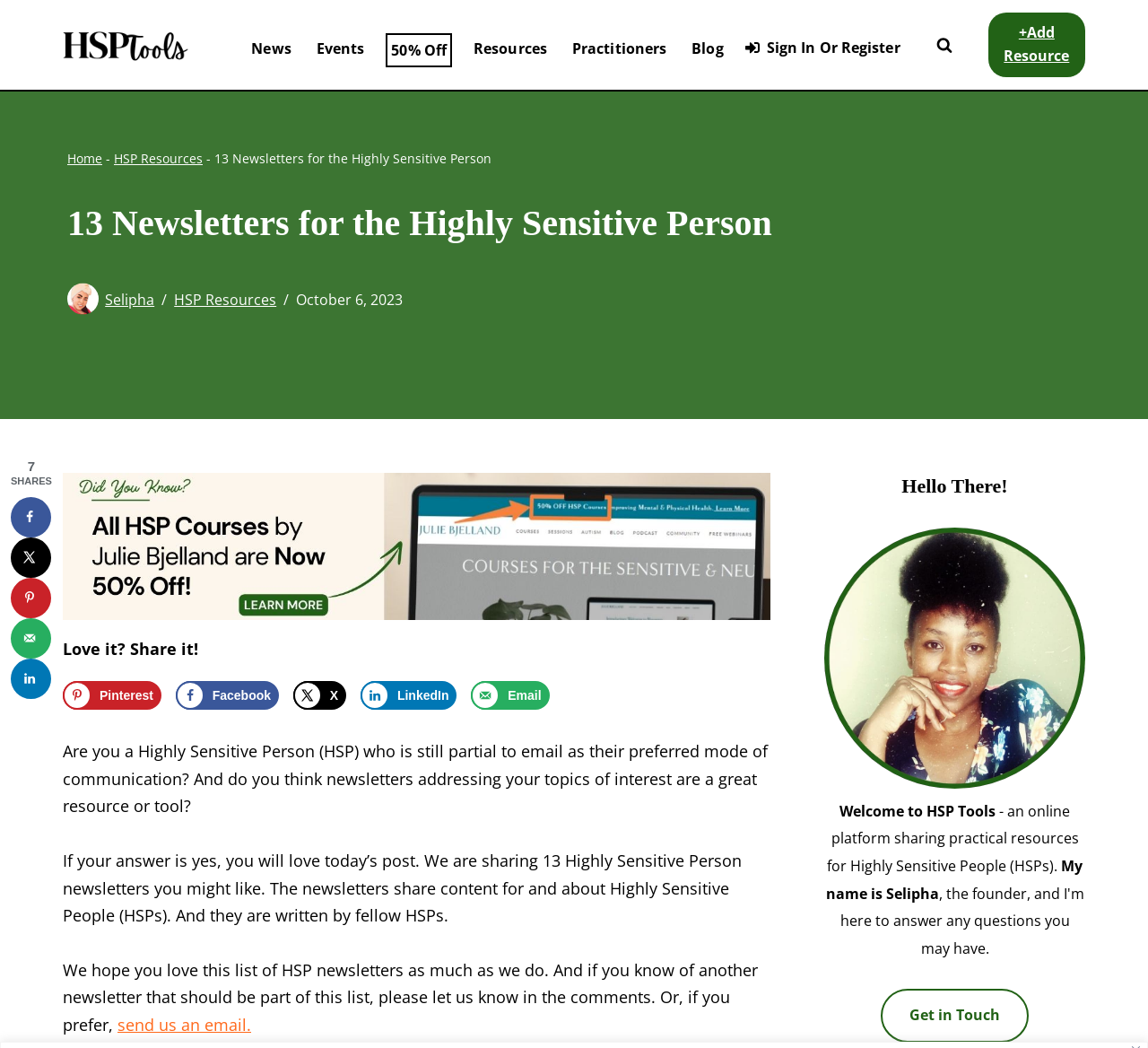Please answer the following question using a single word or phrase: 
What is the name of the founder of HSP Tools?

Selipha